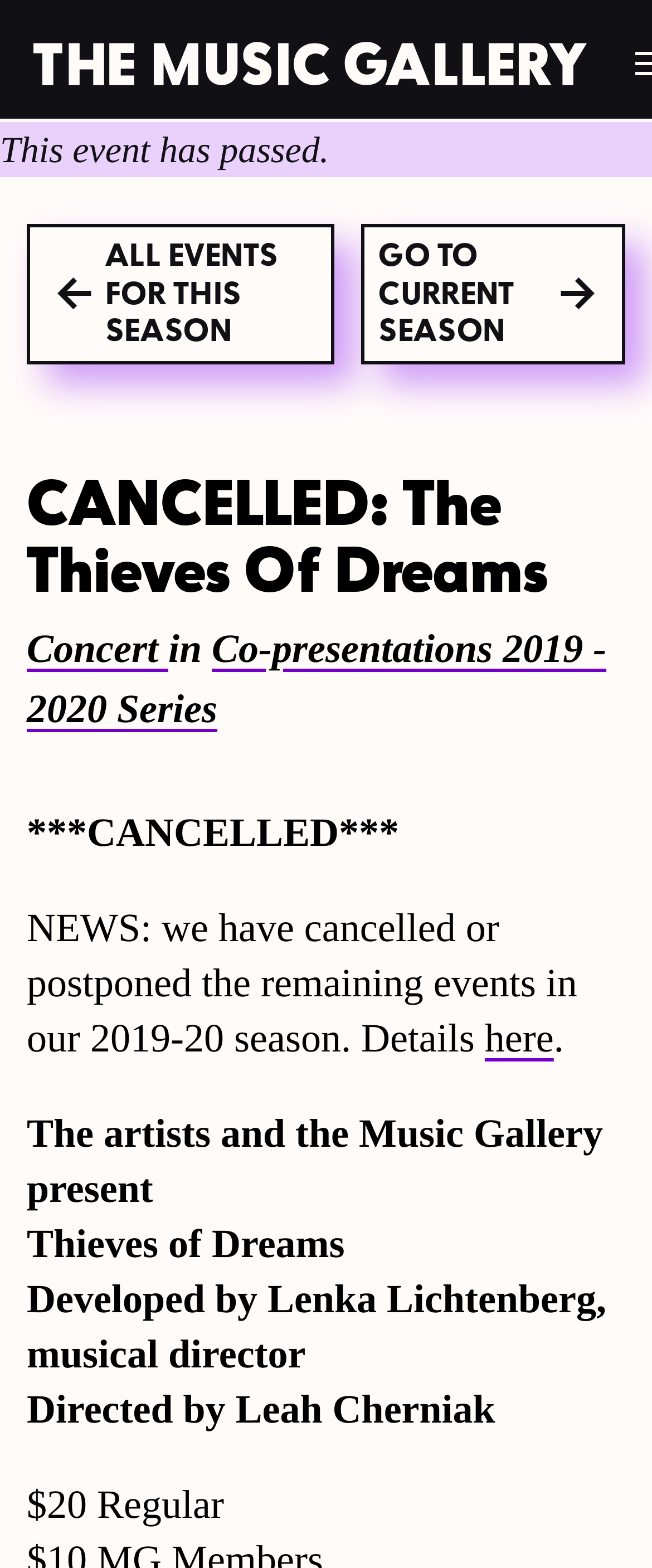Who is the musical director?
Look at the screenshot and respond with a single word or phrase.

Lenka Lichtenberg